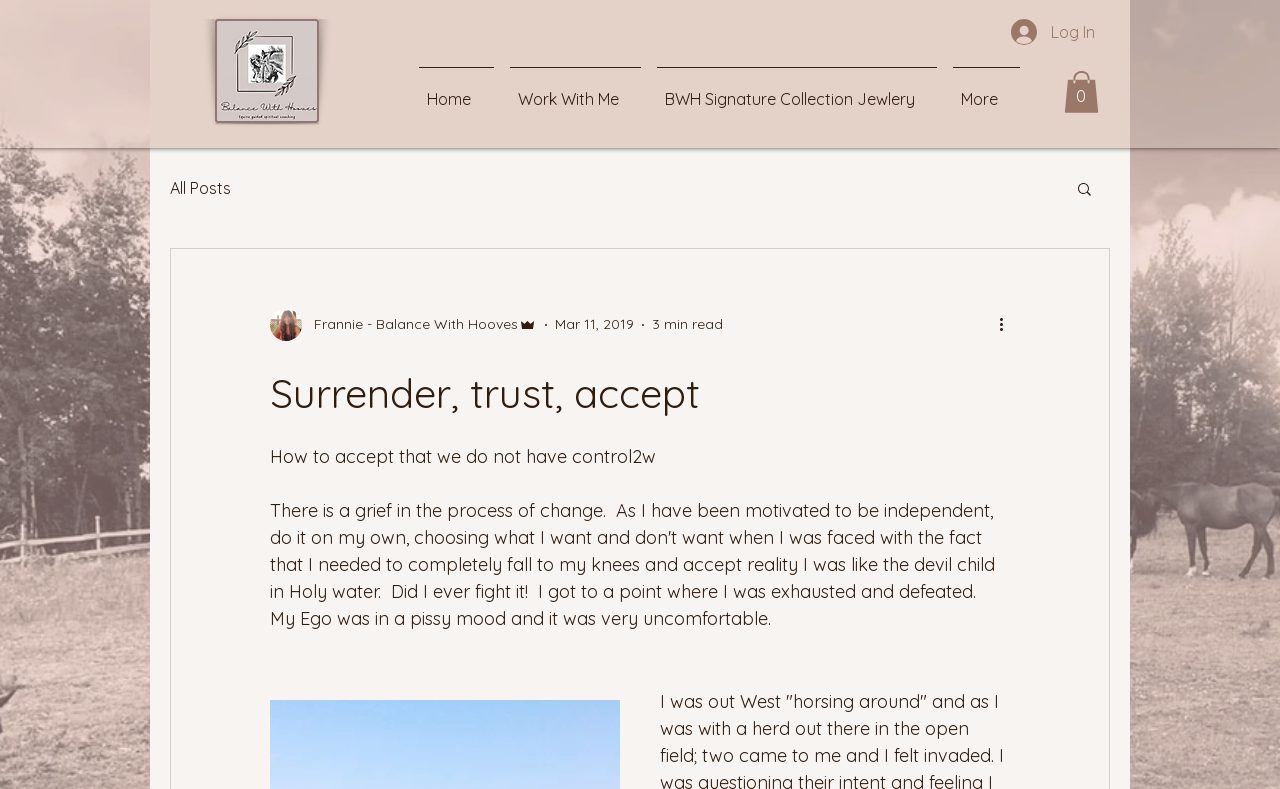Find the bounding box coordinates of the element I should click to carry out the following instruction: "Search for a term".

None